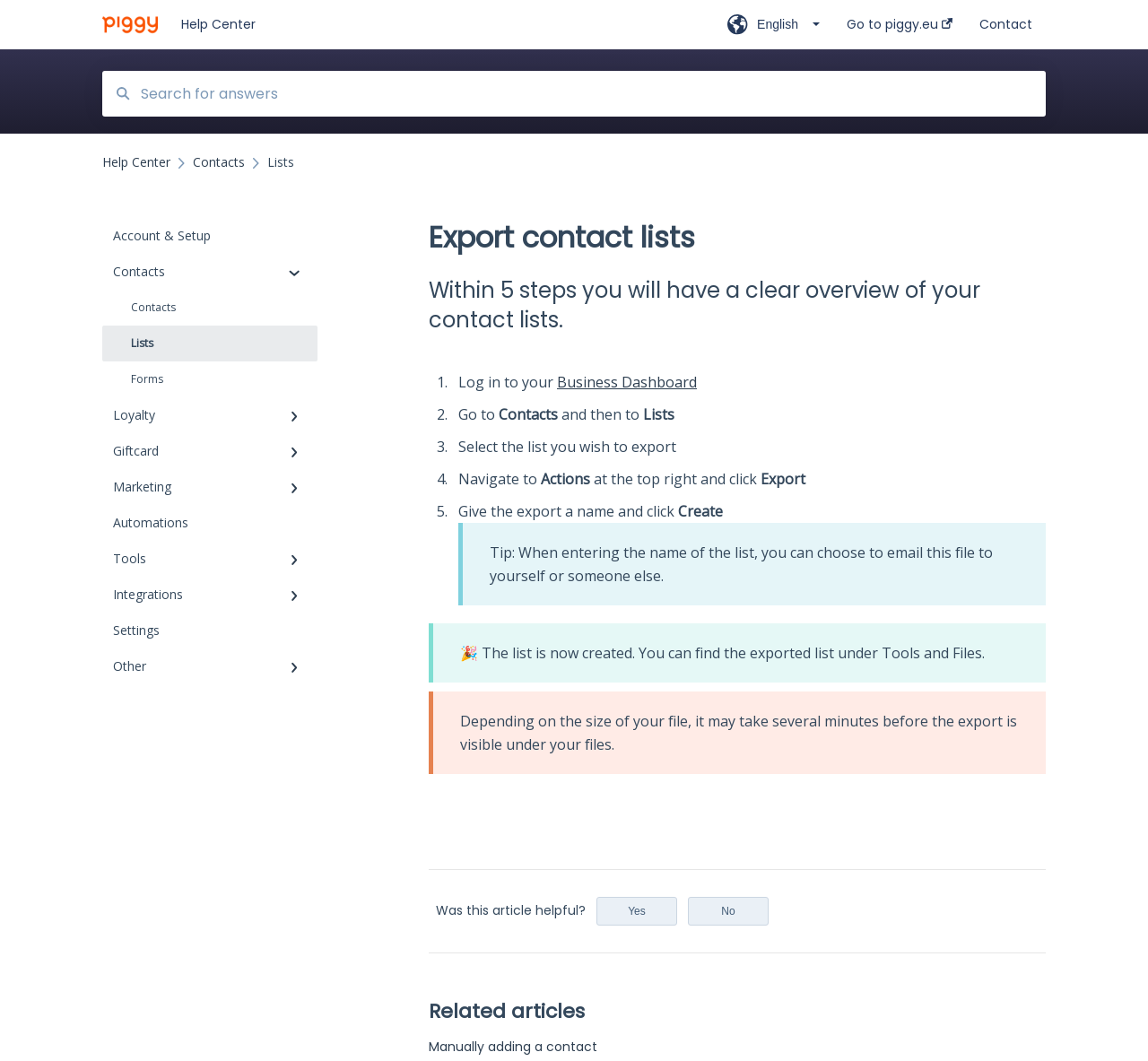Please indicate the bounding box coordinates of the element's region to be clicked to achieve the instruction: "Search for answers". Provide the coordinates as four float numbers between 0 and 1, i.e., [left, top, right, bottom].

[0.113, 0.068, 0.888, 0.109]